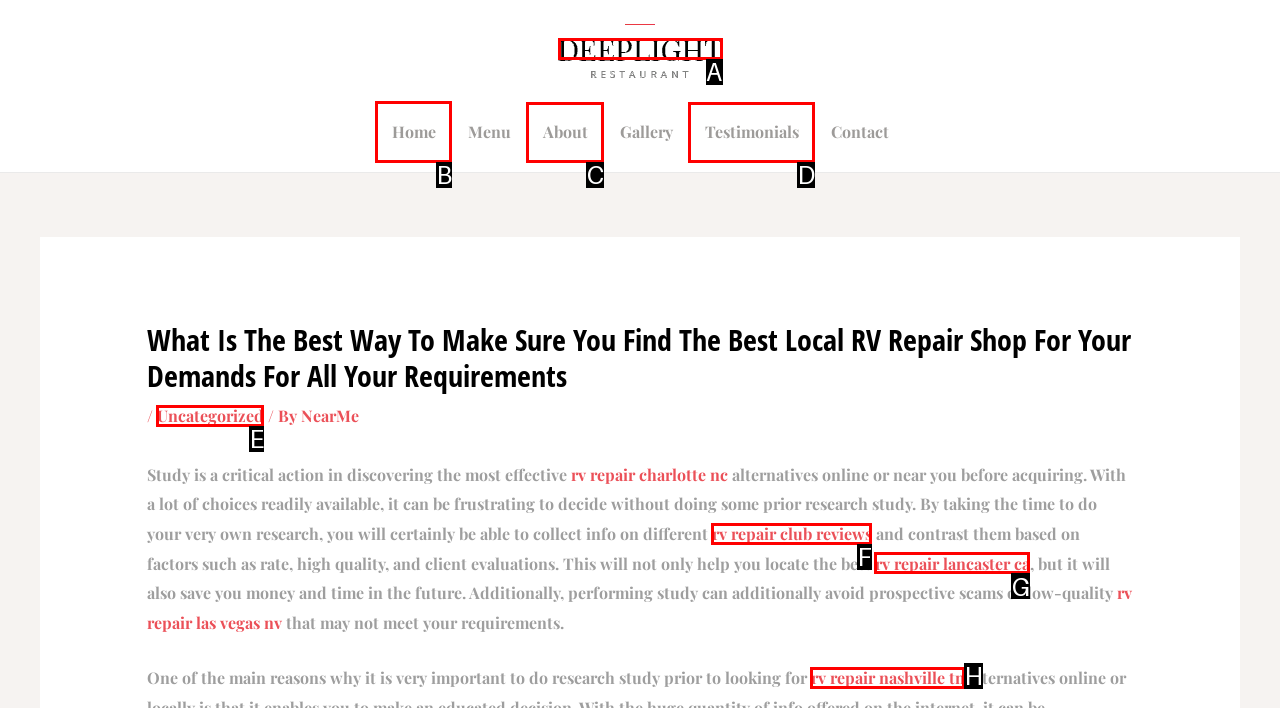Indicate which lettered UI element to click to fulfill the following task: Click the 'Home' link
Provide the letter of the correct option.

B